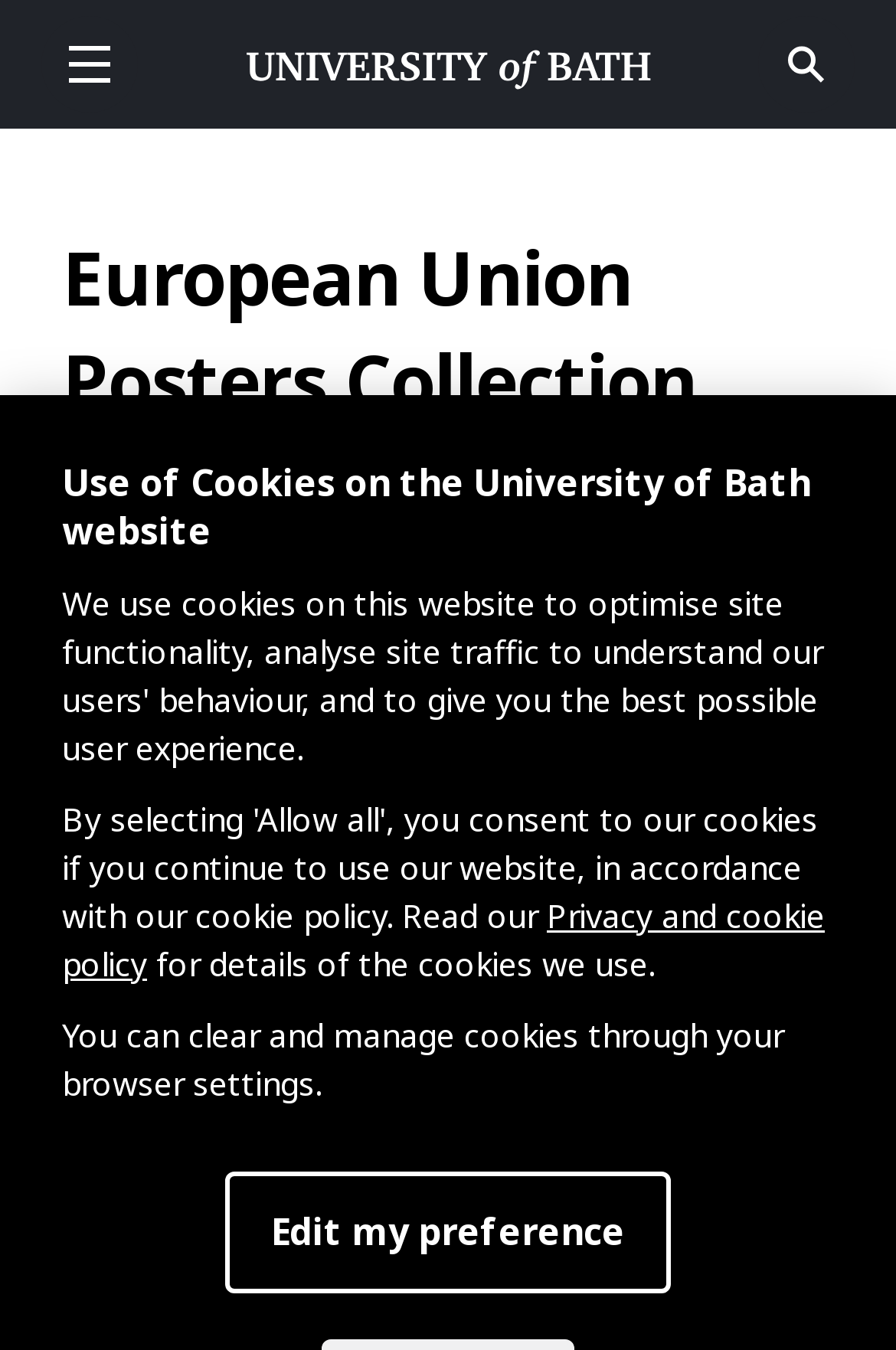Predict the bounding box coordinates for the UI element described as: "Appointment". The coordinates should be four float numbers between 0 and 1, presented as [left, top, right, bottom].

None